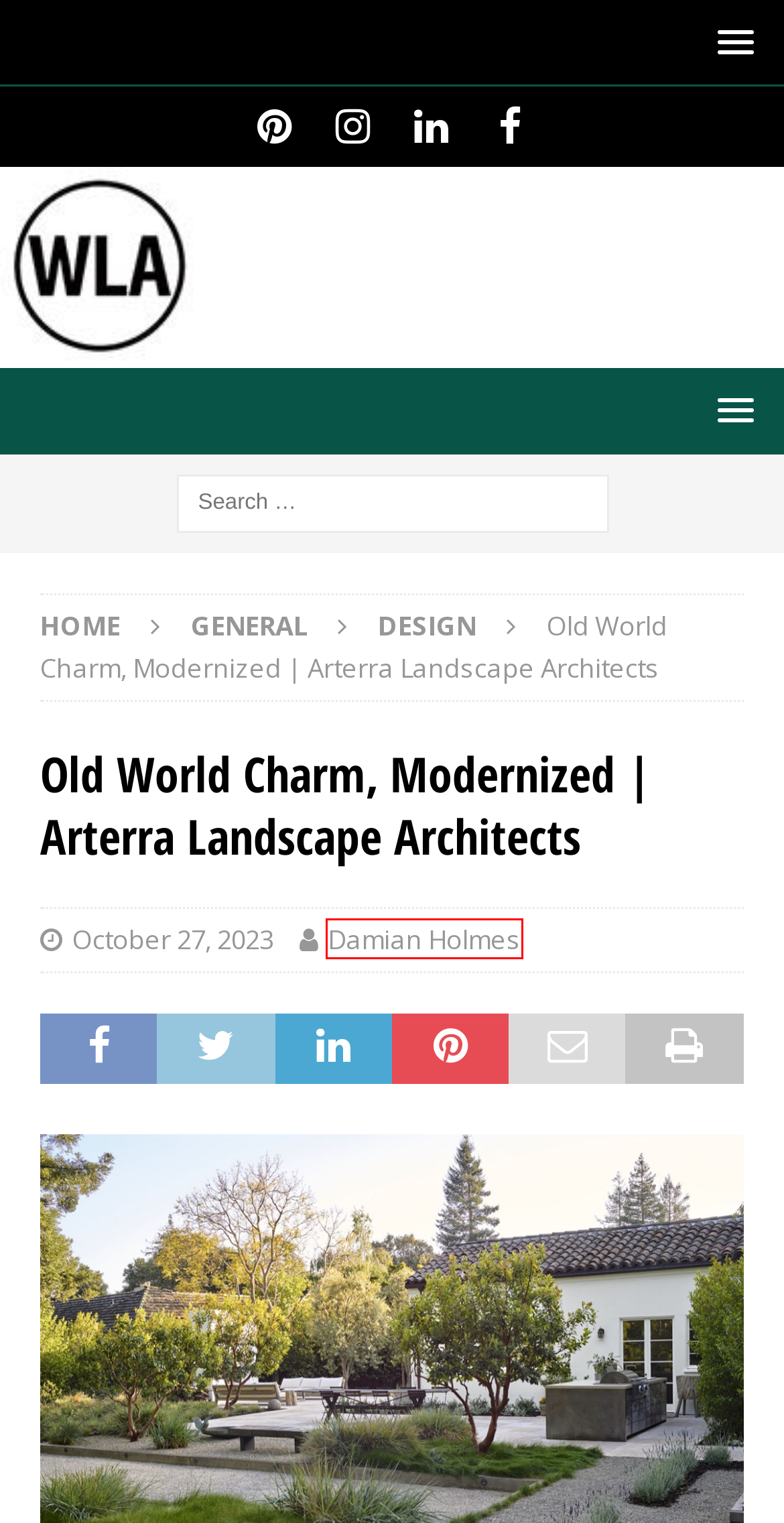You have a screenshot of a webpage with a red rectangle bounding box around an element. Identify the best matching webpage description for the new page that appears after clicking the element in the bounding box. The descriptions are:
A. Home - World Landscape Architecture
B. Become a WLA Product Sponsor - World Landscape Architecture
C. Damian Holmes - Editor @ World Landscape Architecture
D. August 2011 - World Landscape Architecture
E. Damian Holmes, Author at World Landscape Architecture
F. GENERAL Archives - World Landscape Architecture
G. October 2023 - World Landscape Architecture
H. Design Archives - World Landscape Architecture

E